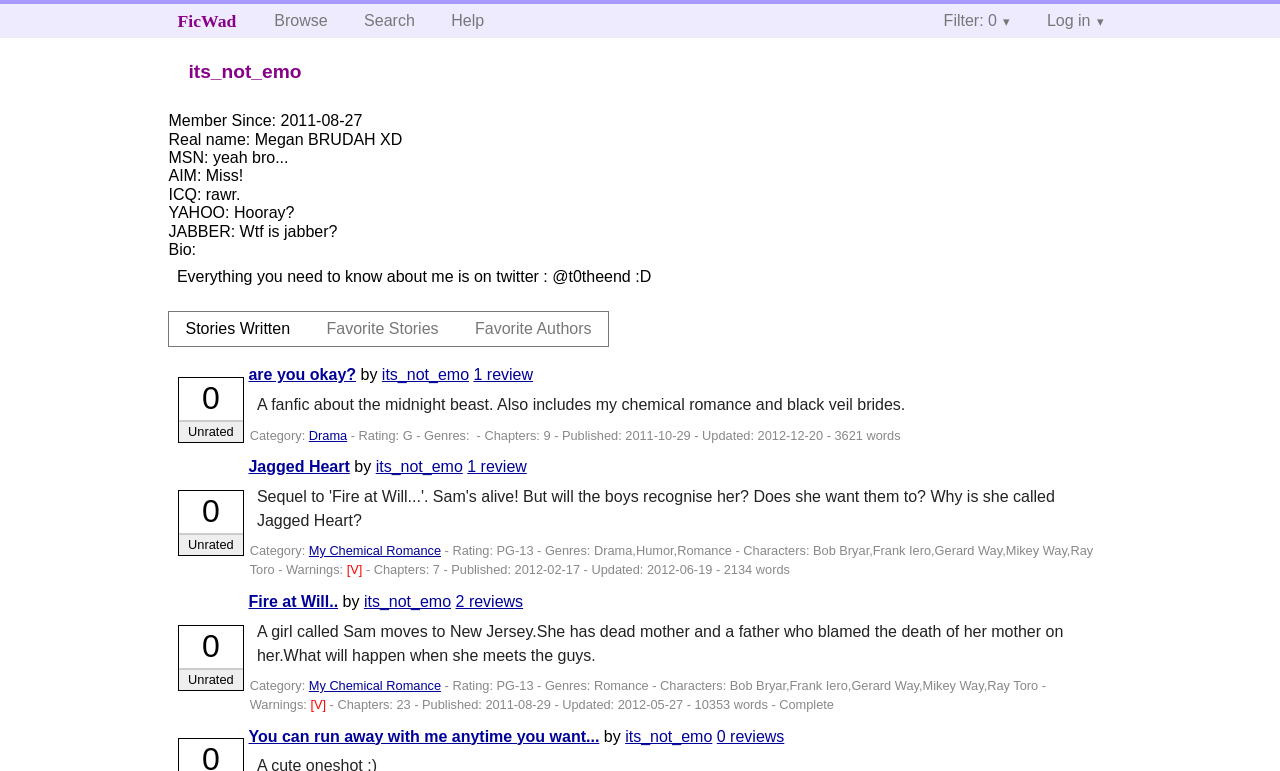What is the real name of the user?
Respond to the question with a well-detailed and thorough answer.

I looked at the profile information and found the real name, which is 'Megan BRUDAH XD', so the answer is 'Megan BRUDAH XD'.